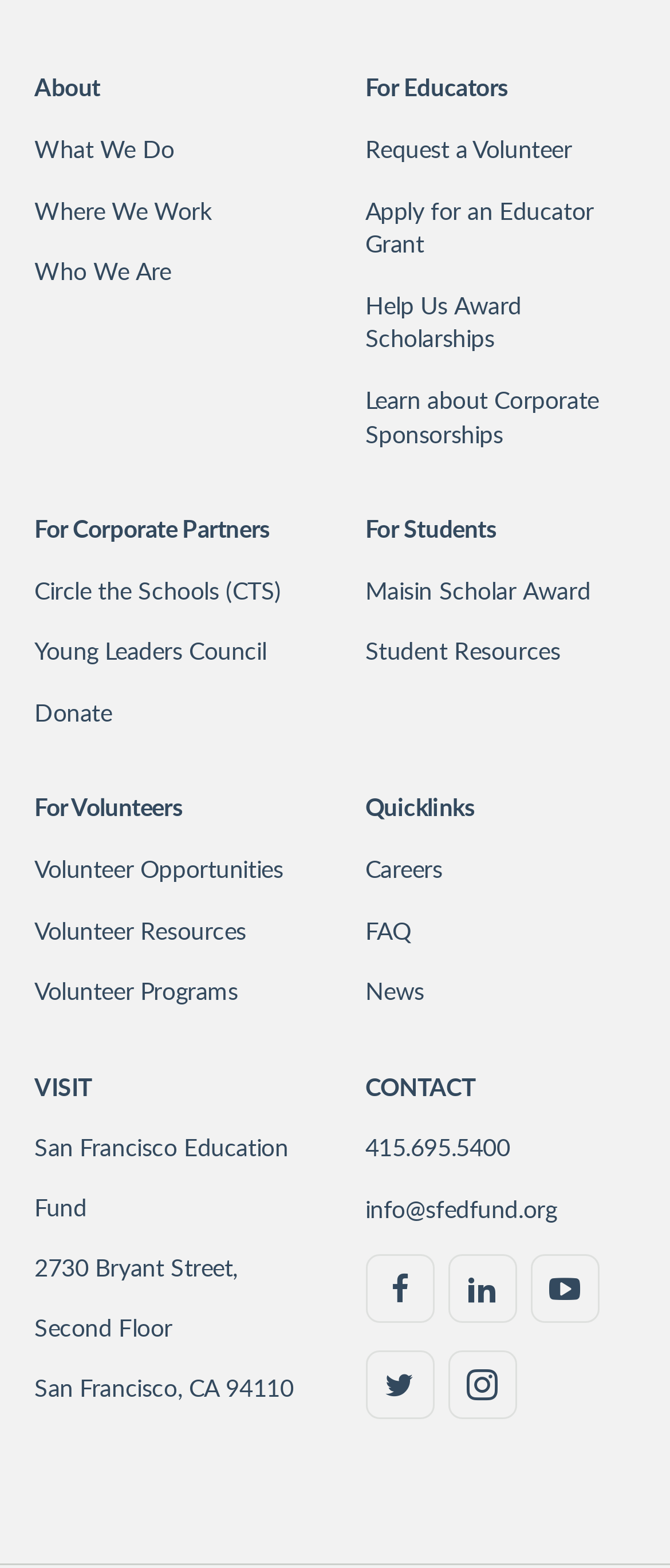Determine the bounding box coordinates of the clickable region to carry out the instruction: "Get in touch with the organization".

[0.545, 0.721, 0.949, 0.743]